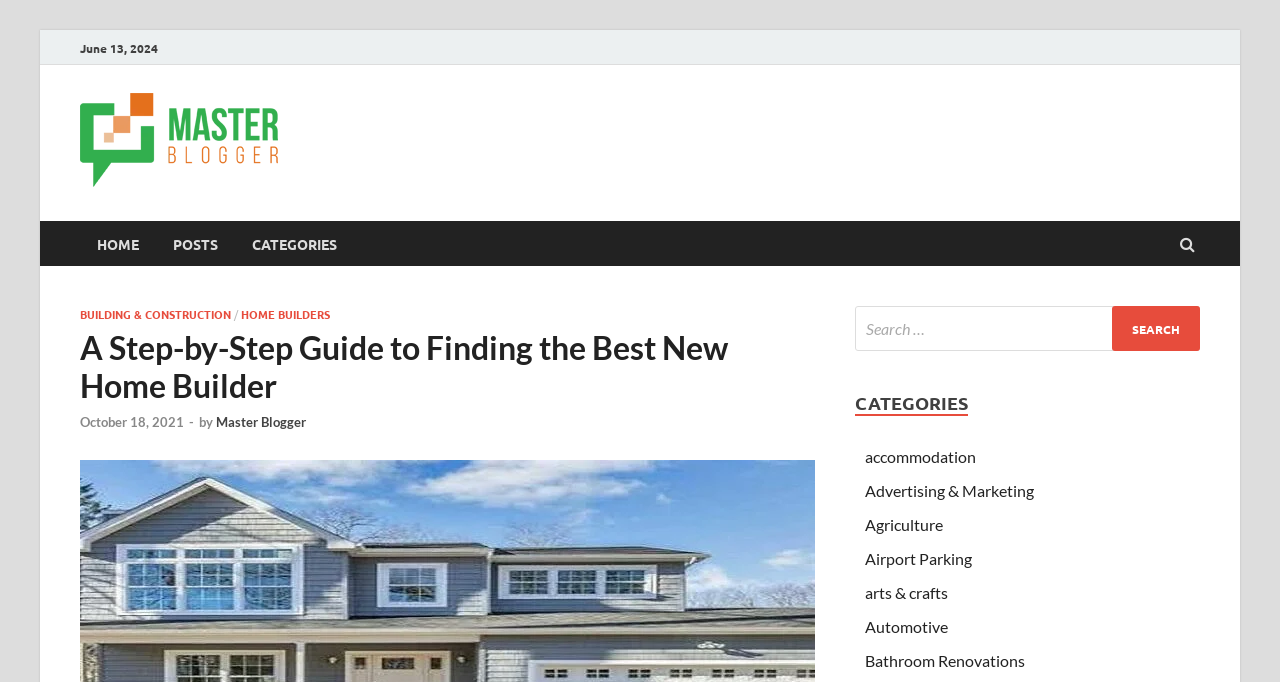Find the bounding box coordinates of the clickable area that will achieve the following instruction: "view POSTS".

[0.122, 0.324, 0.184, 0.39]